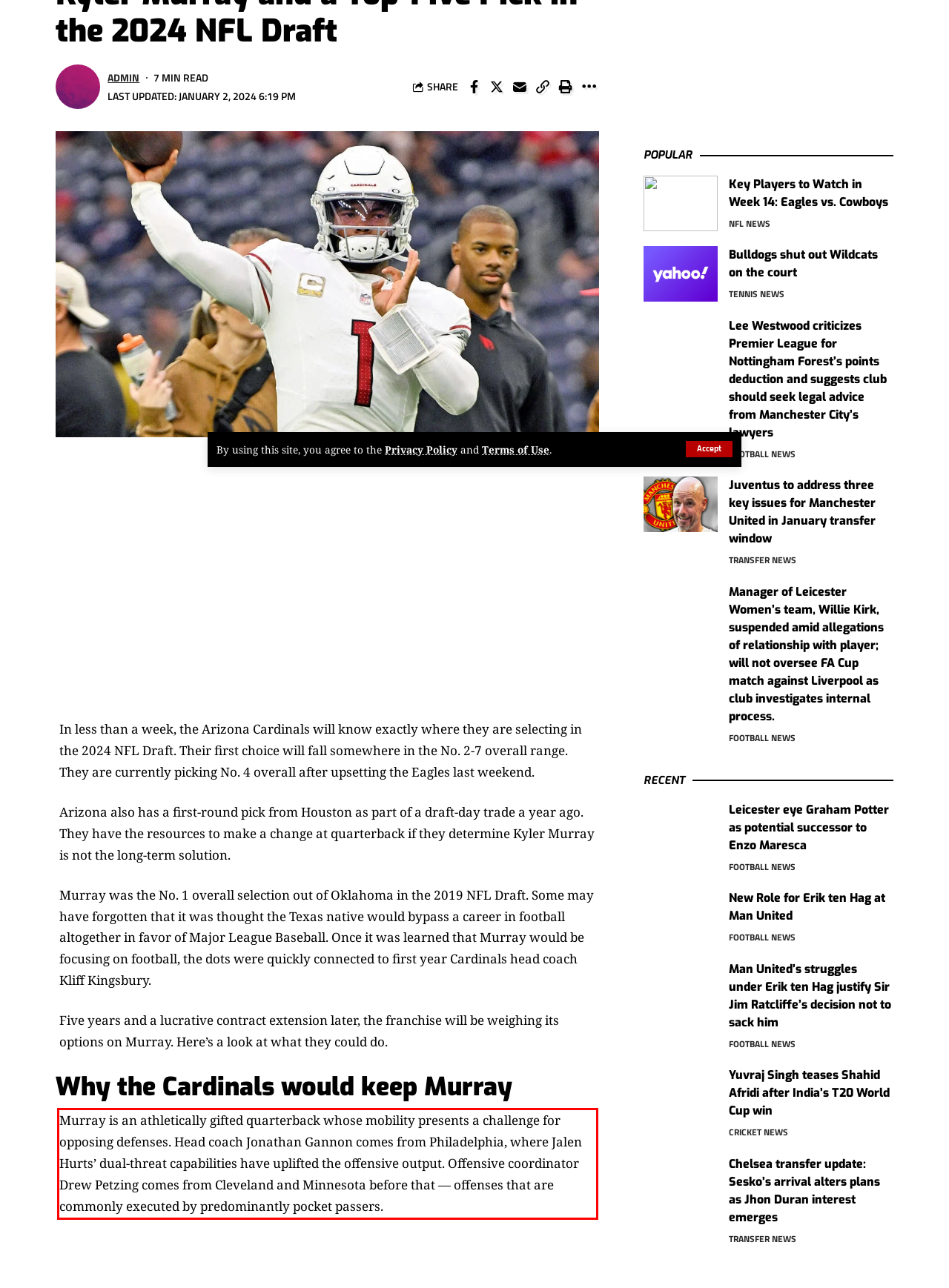Please recognize and transcribe the text located inside the red bounding box in the webpage image.

Murray is an athletically gifted quarterback whose mobility presents a challenge for opposing defenses. Head coach Jonathan Gannon comes from Philadelphia, where Jalen Hurts’ dual-threat capabilities have uplifted the offensive output. Offensive coordinator Drew Petzing comes from Cleveland and Minnesota before that — offenses that are commonly executed by predominantly pocket passers.